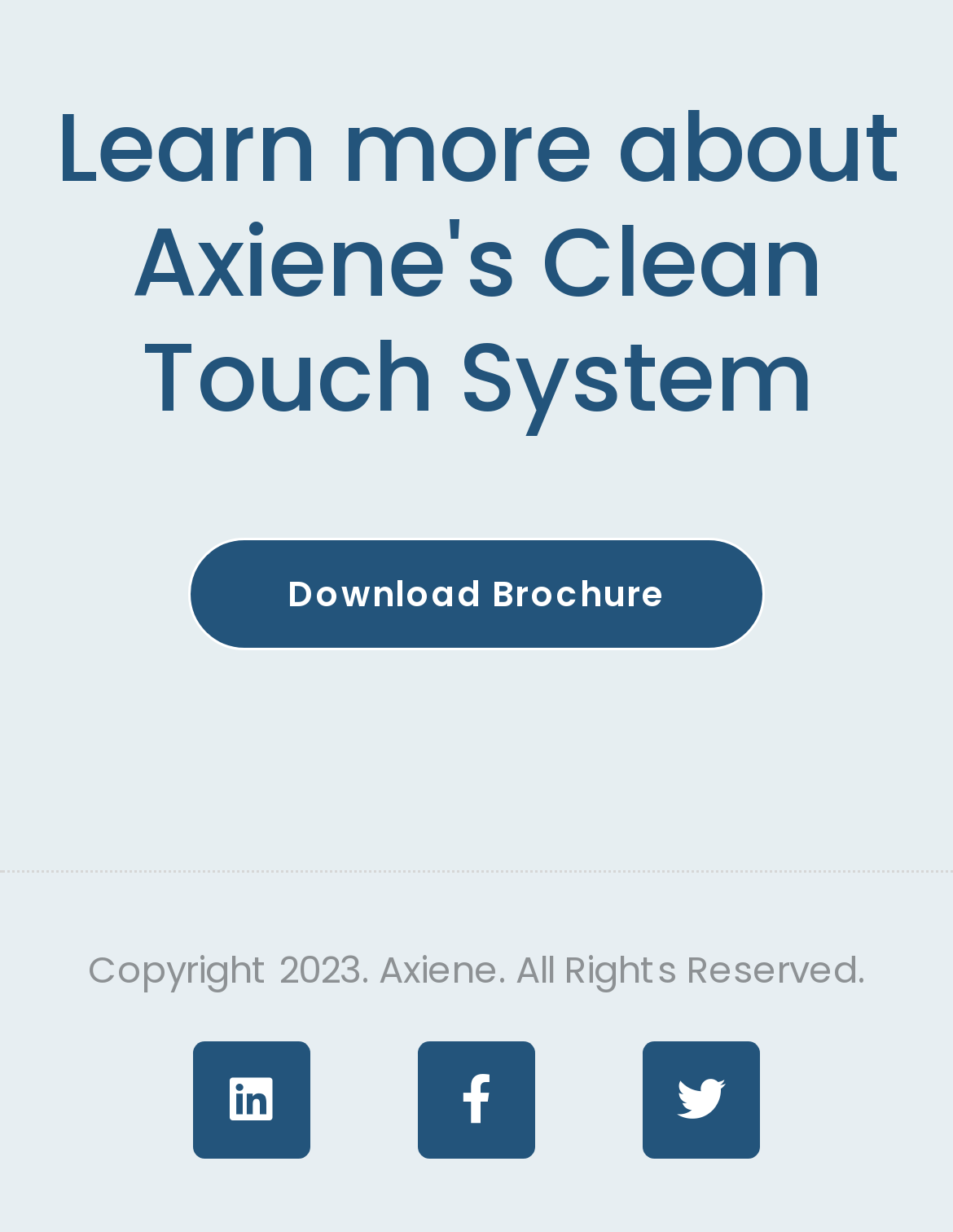Given the element description "Download Brochure" in the screenshot, predict the bounding box coordinates of that UI element.

[0.197, 0.436, 0.803, 0.527]